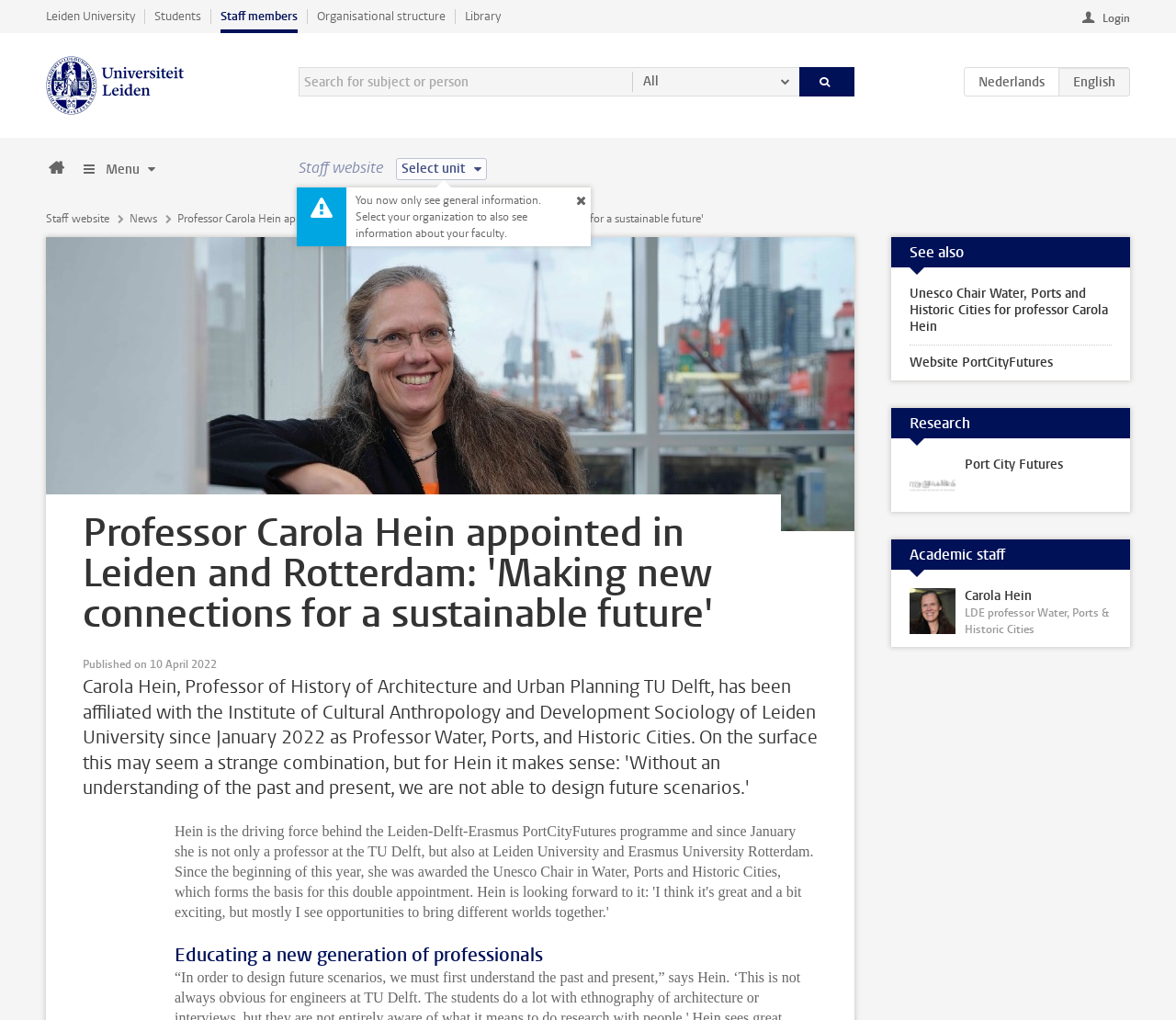Give a one-word or phrase response to the following question: What is the university mentioned?

Leiden University